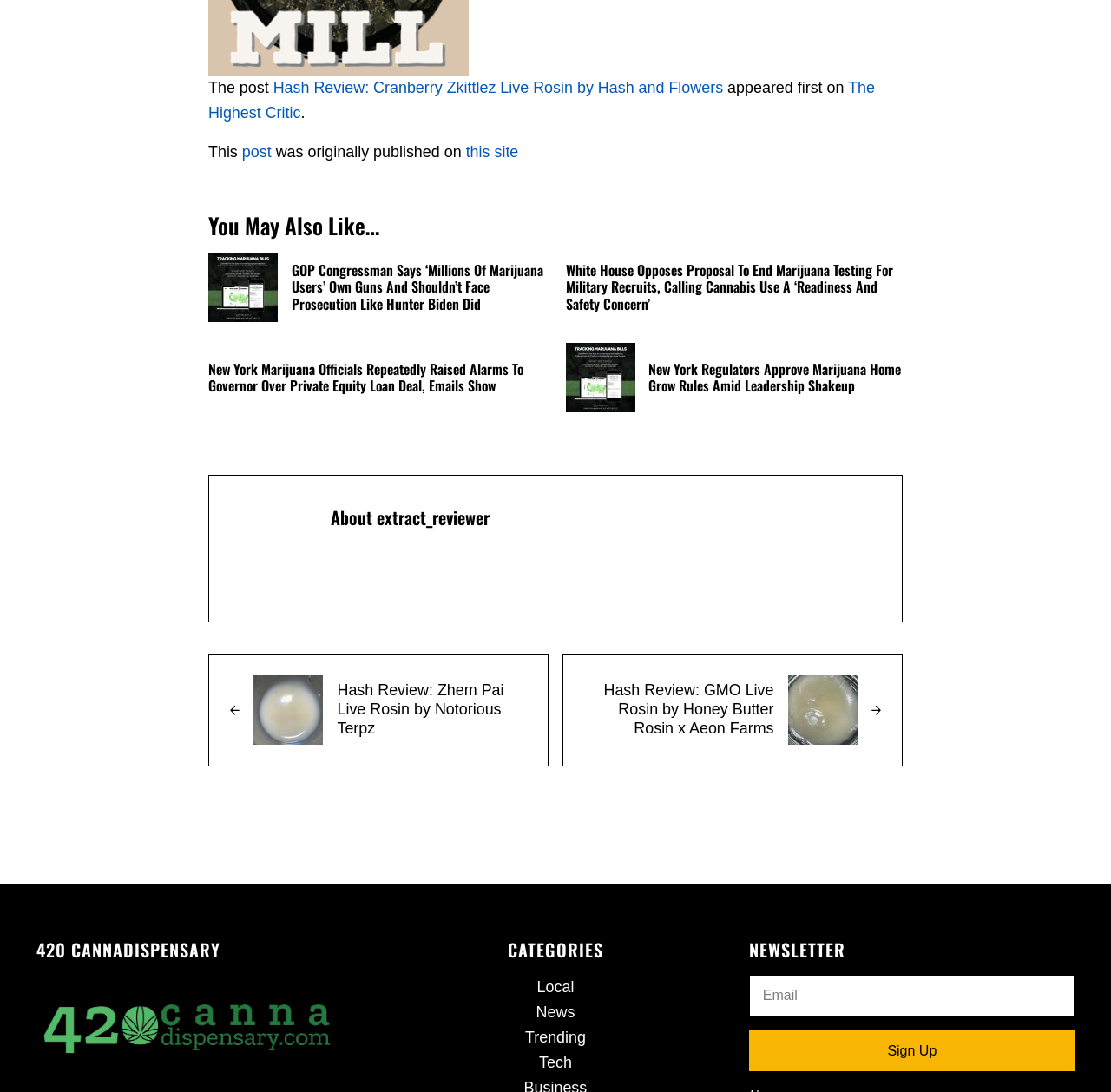Please locate the clickable area by providing the bounding box coordinates to follow this instruction: "Read the article about GOP Congressman".

[0.187, 0.231, 0.491, 0.295]